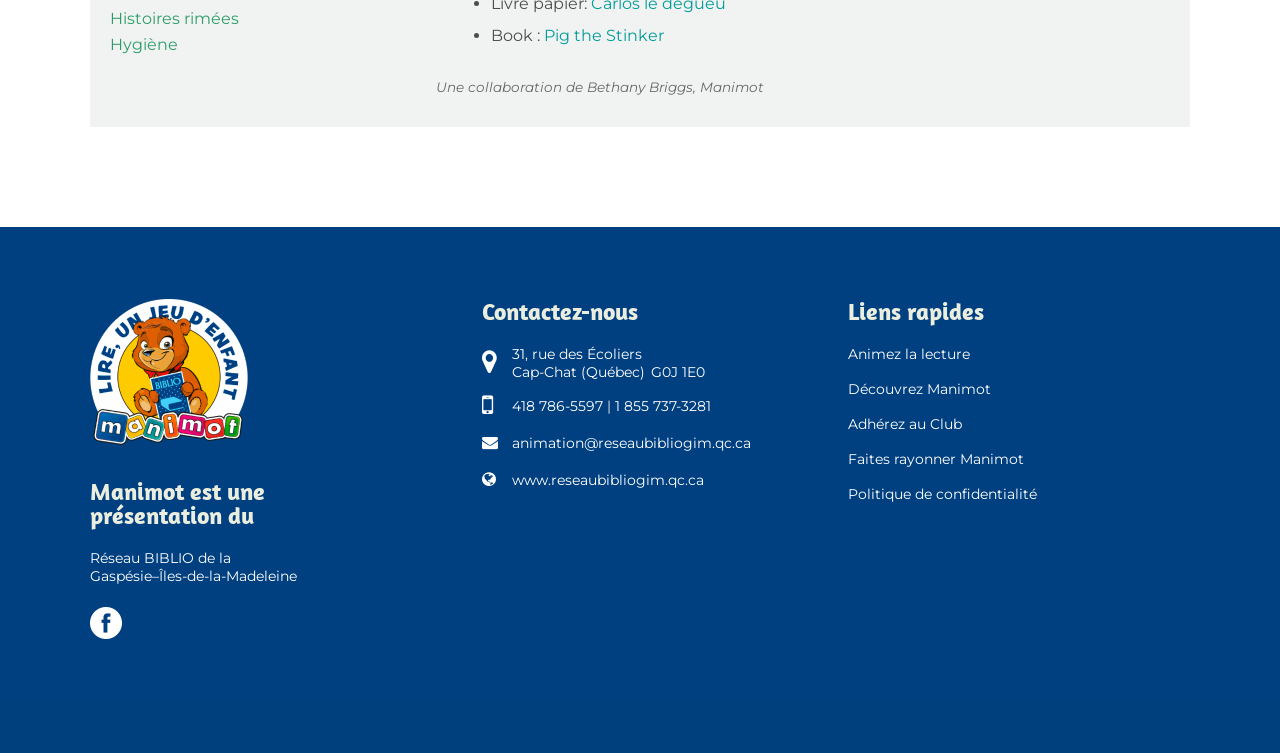Pinpoint the bounding box coordinates of the area that must be clicked to complete this instruction: "Visit 'Pig the Stinker'".

[0.425, 0.035, 0.519, 0.06]